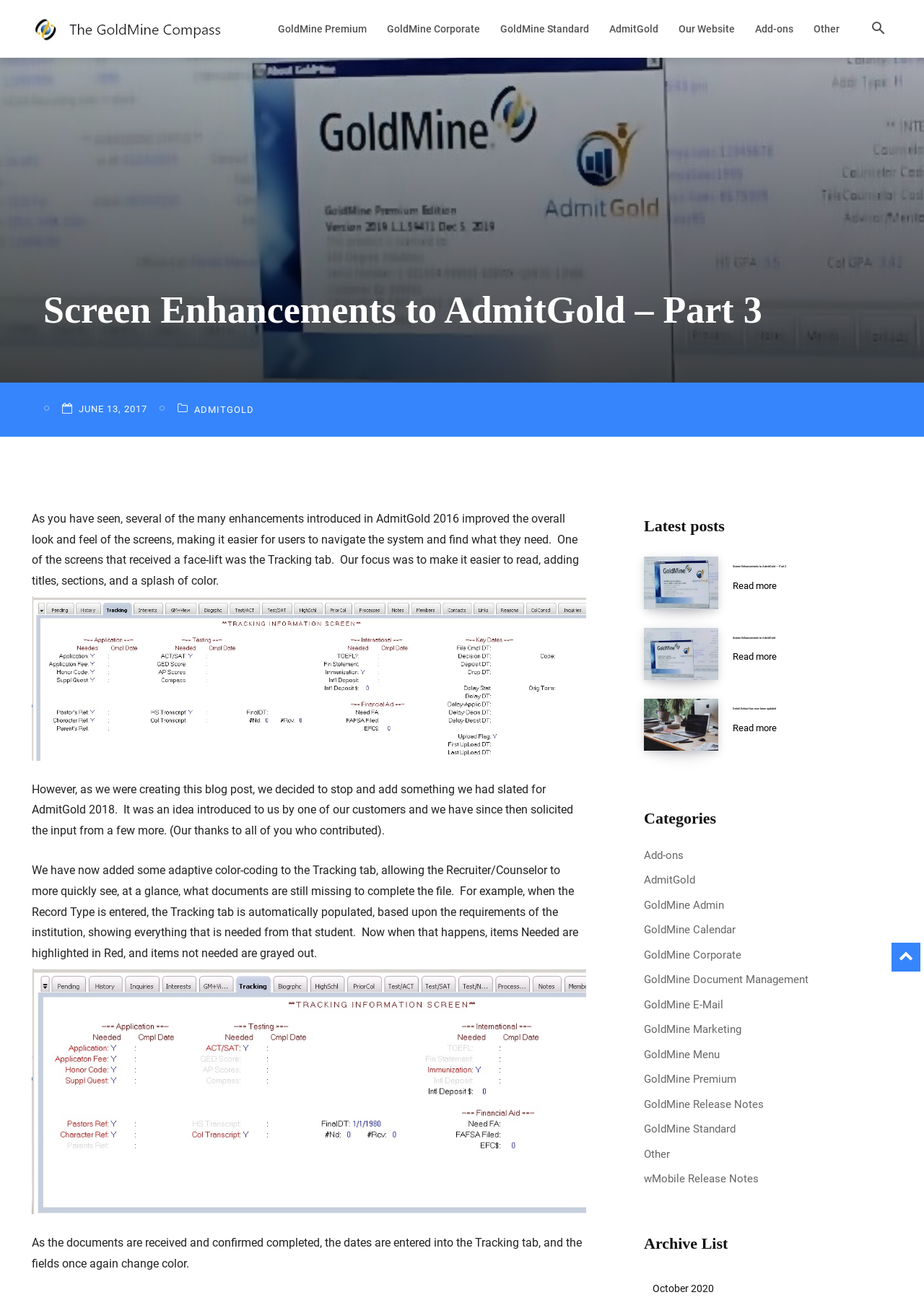Select the bounding box coordinates of the element I need to click to carry out the following instruction: "Click the 'October 2020' link".

[0.697, 0.983, 0.966, 1.0]